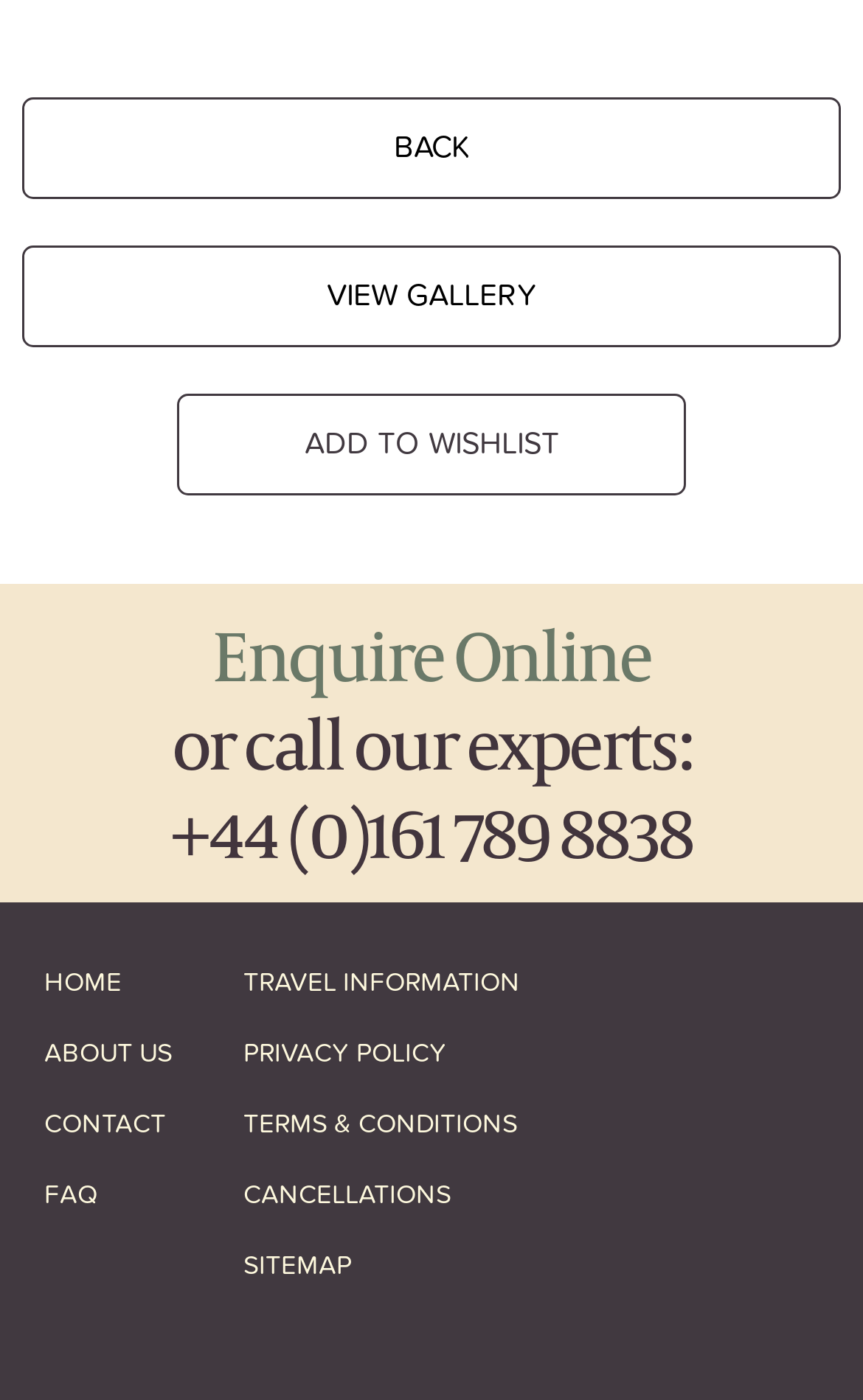Determine the bounding box coordinates for the area that should be clicked to carry out the following instruction: "view gallery".

[0.026, 0.175, 0.974, 0.248]